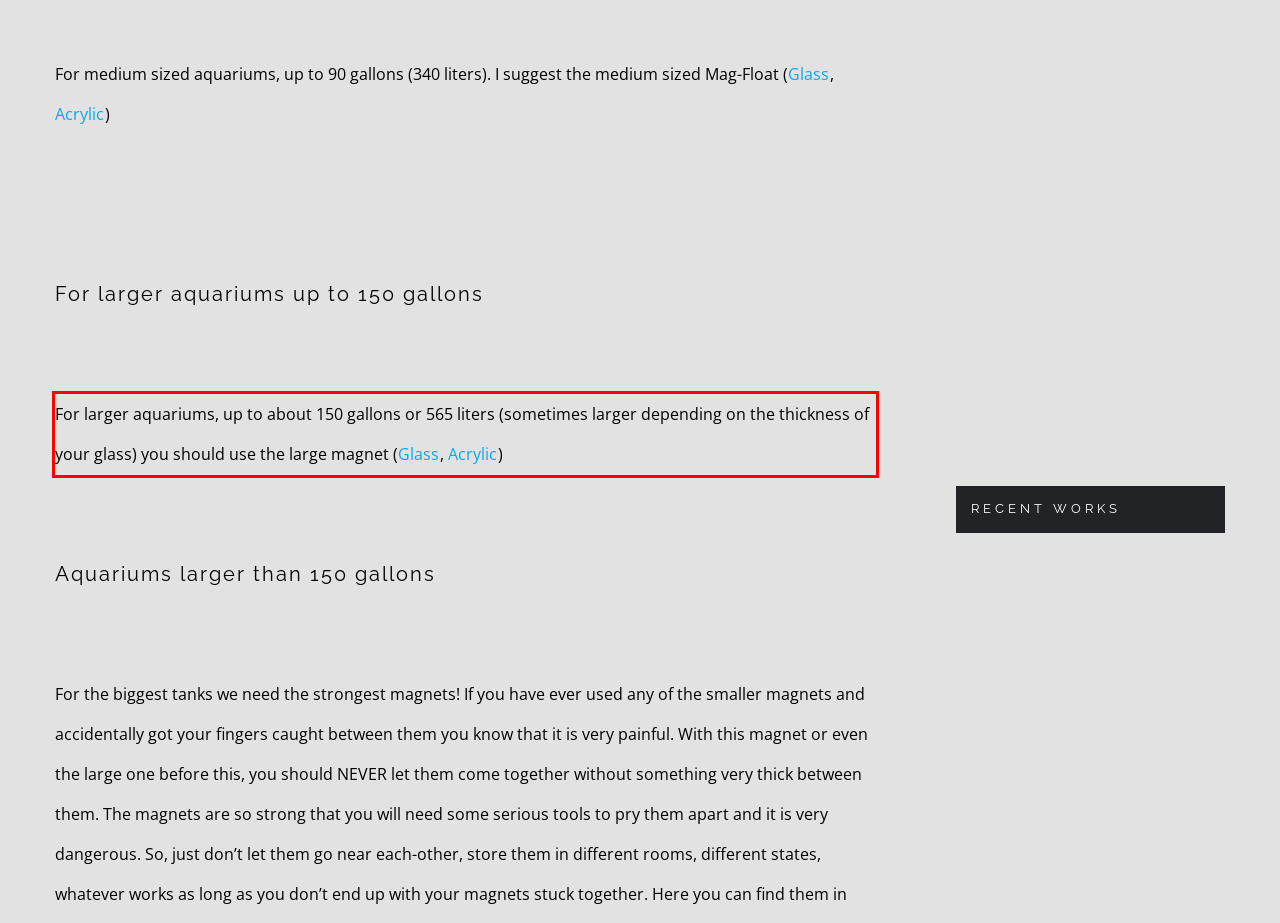Identify the text inside the red bounding box in the provided webpage screenshot and transcribe it.

For larger aquariums, up to about 150 gallons or 565 liters (sometimes larger depending on the thickness of your glass) you should use the large magnet (Glass, Acrylic)